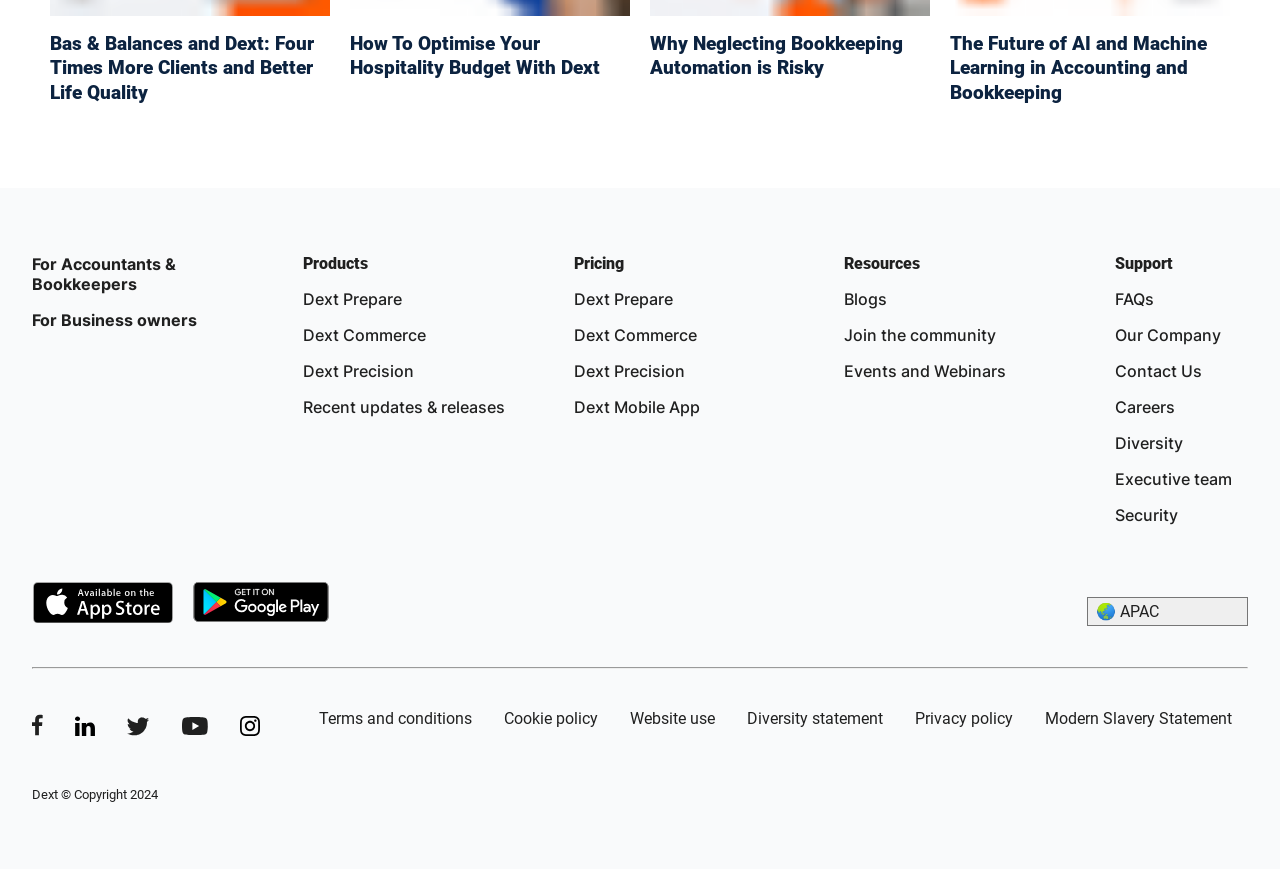Please identify the coordinates of the bounding box that should be clicked to fulfill this instruction: "Download from iOS App store".

[0.025, 0.668, 0.136, 0.72]